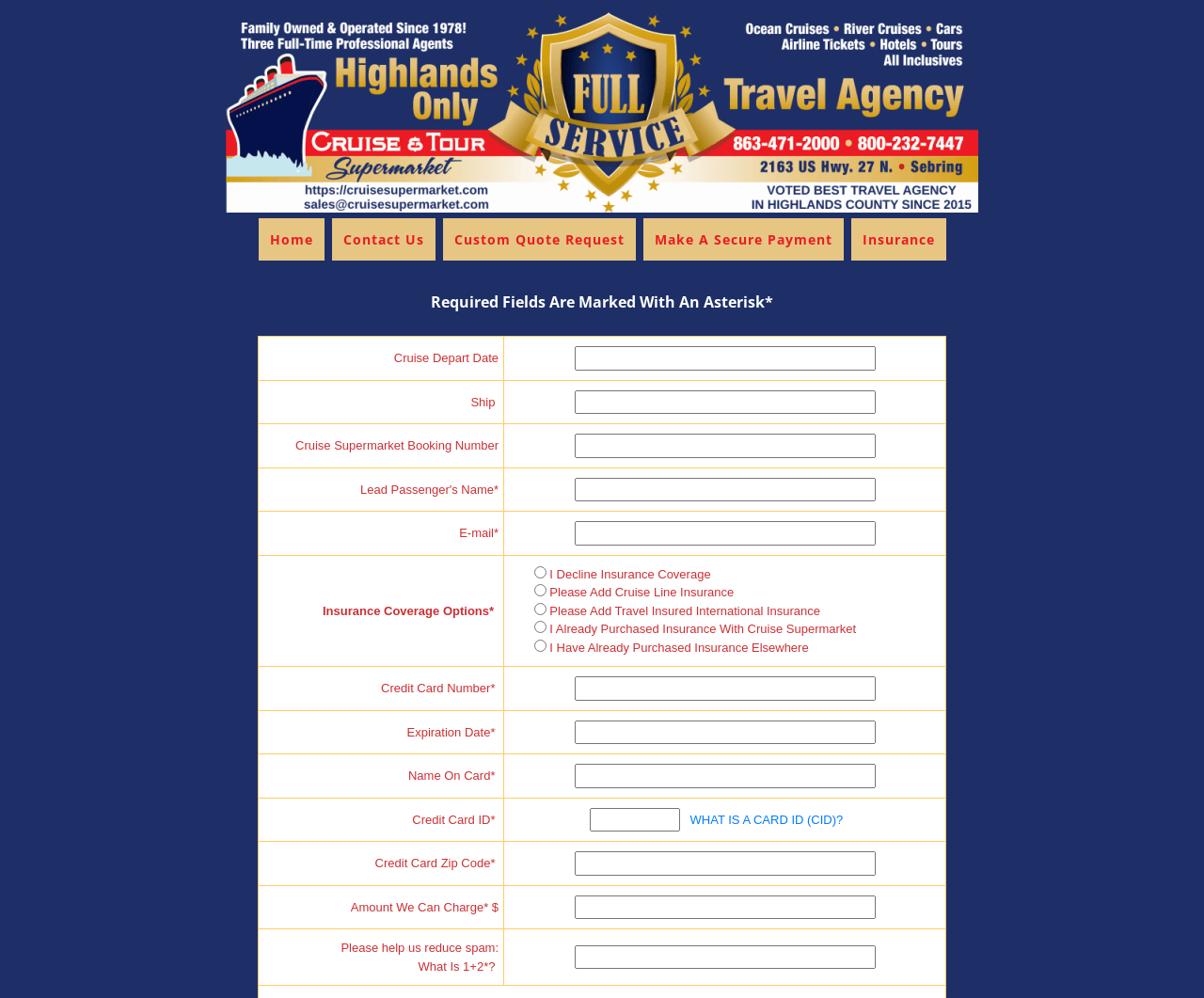Please identify the bounding box coordinates of the clickable area that will allow you to execute the instruction: "Enter Credit Card Number".

[0.477, 0.678, 0.727, 0.702]